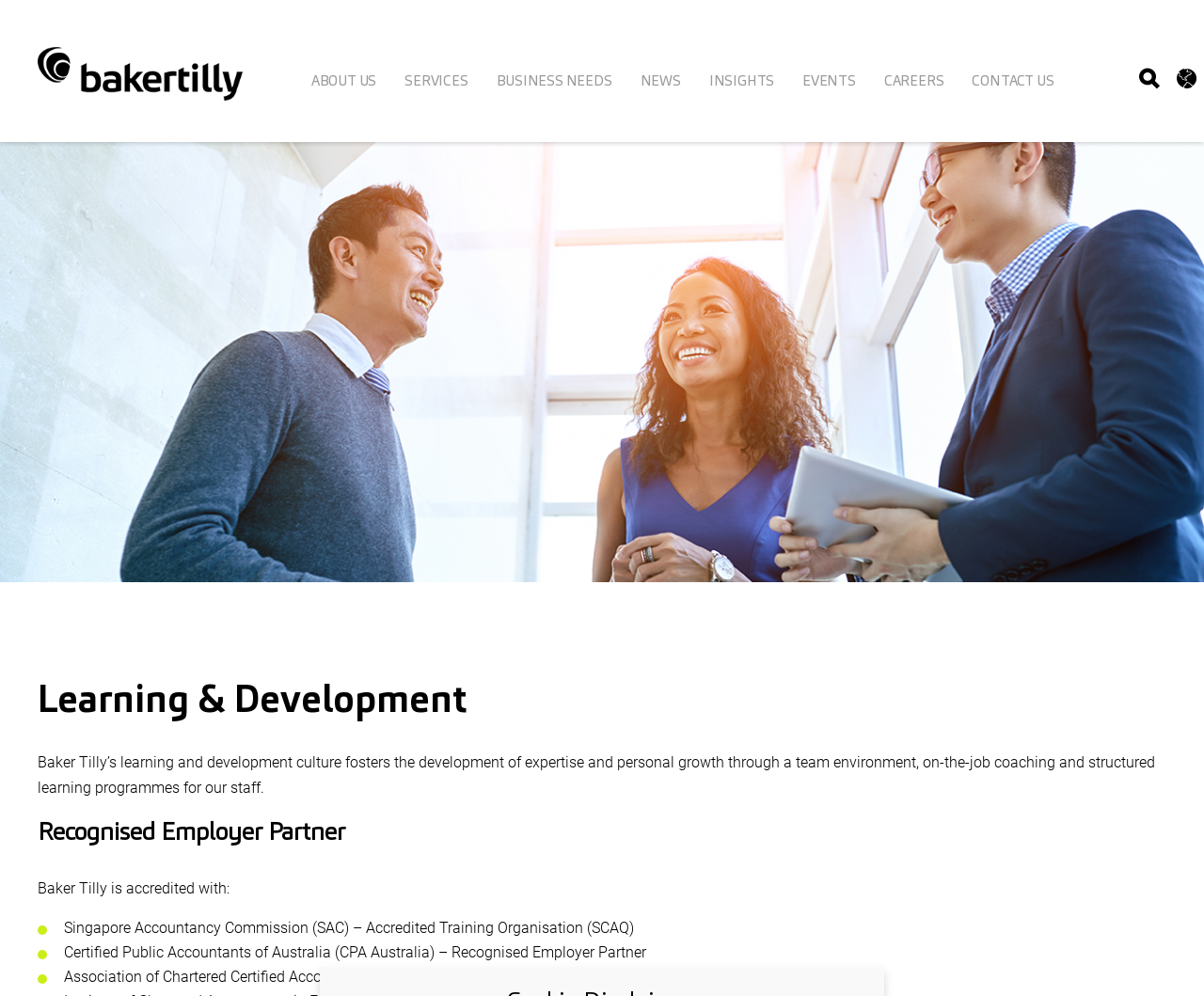What is the name of the company?
With the help of the image, please provide a detailed response to the question.

The name of the company can be found in the top-left corner of the webpage, where it is written as 'Baker Tilly' in a link and an image.